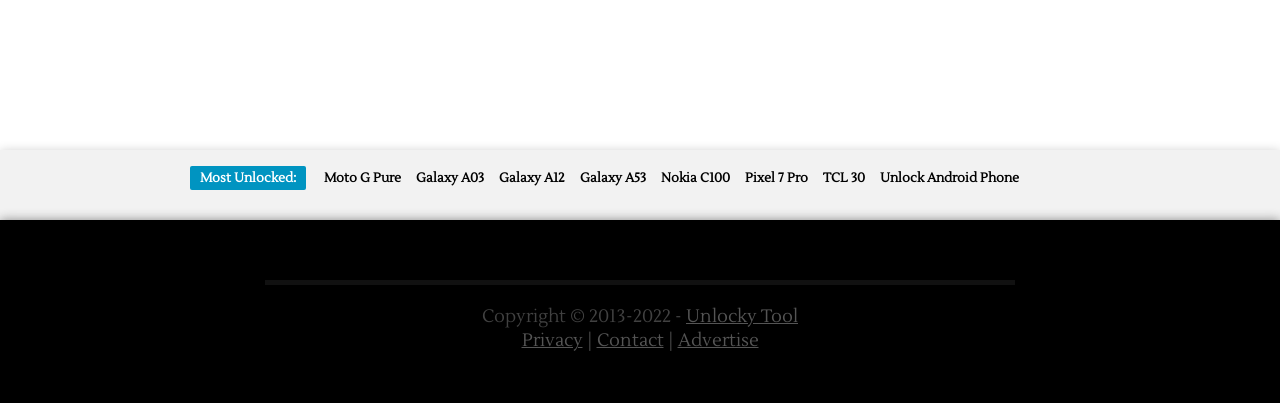Given the element description: "Unlock Android Phone", predict the bounding box coordinates of the UI element it refers to, using four float numbers between 0 and 1, i.e., [left, top, right, bottom].

[0.688, 0.422, 0.796, 0.462]